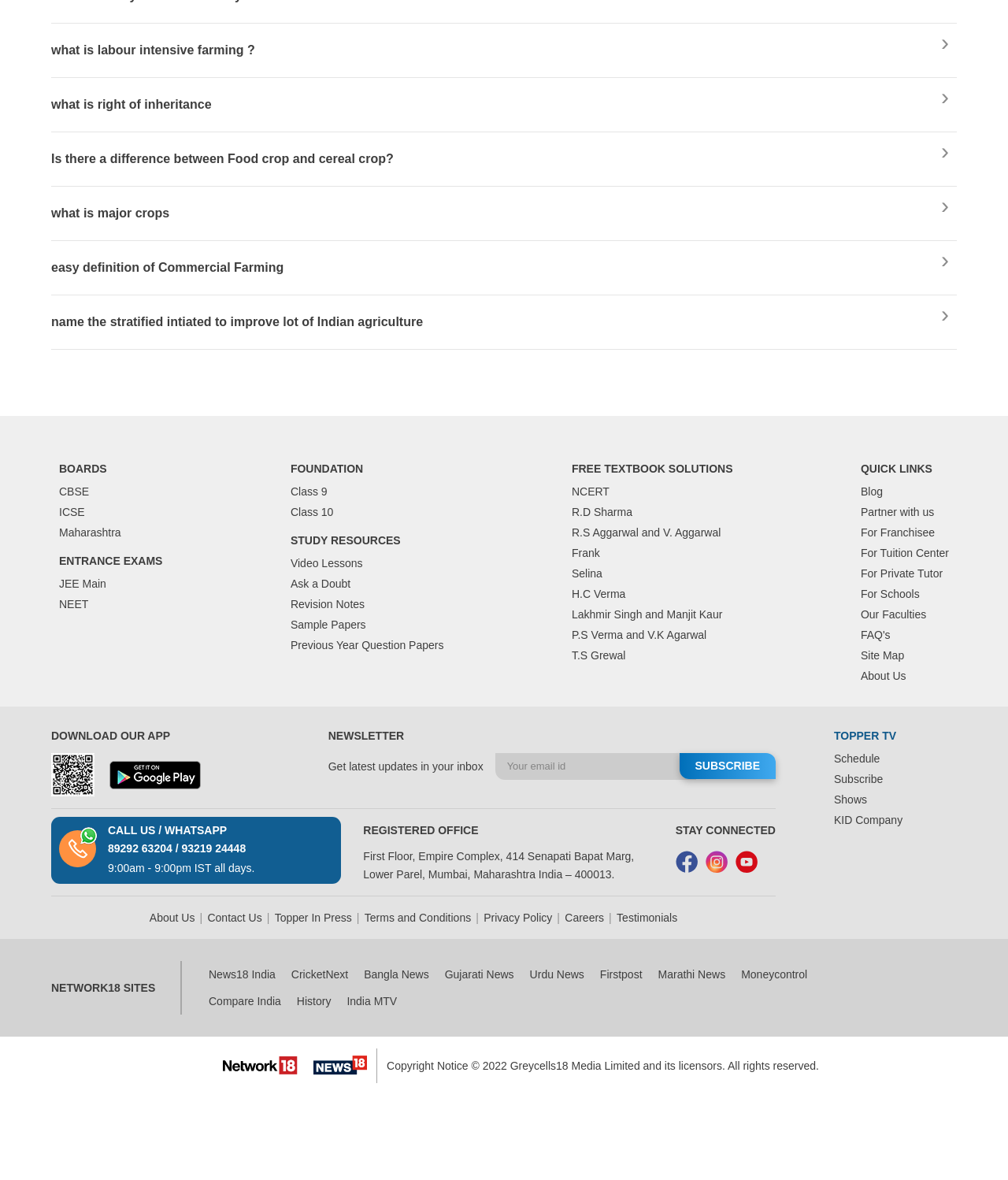Please specify the bounding box coordinates of the area that should be clicked to accomplish the following instruction: "Watch videos on TOPPER TV". The coordinates should consist of four float numbers between 0 and 1, i.e., [left, top, right, bottom].

[0.827, 0.618, 0.889, 0.629]